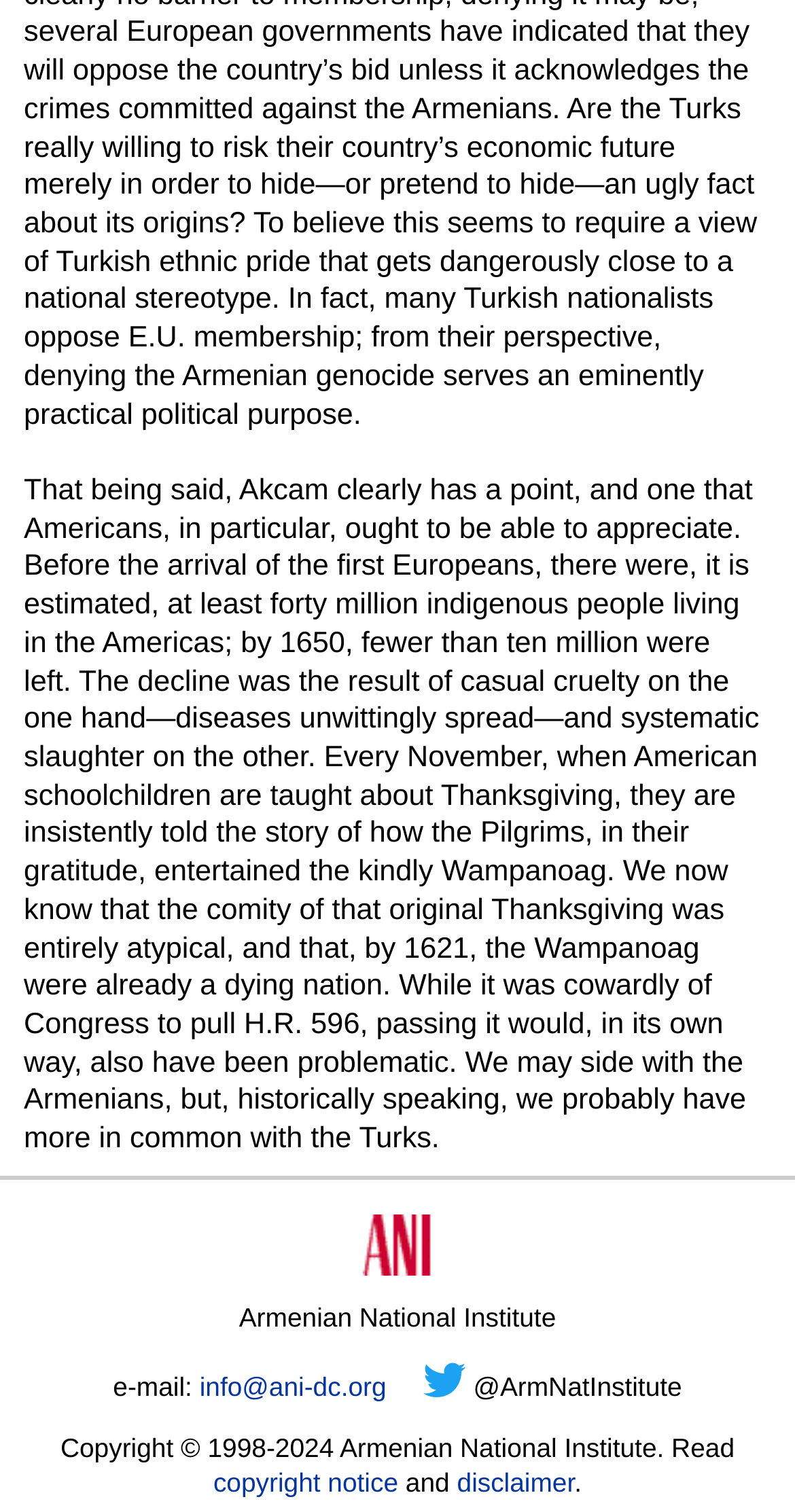Provide a single word or phrase to answer the given question: 
What social media platform is linked to the webpage?

Twitter